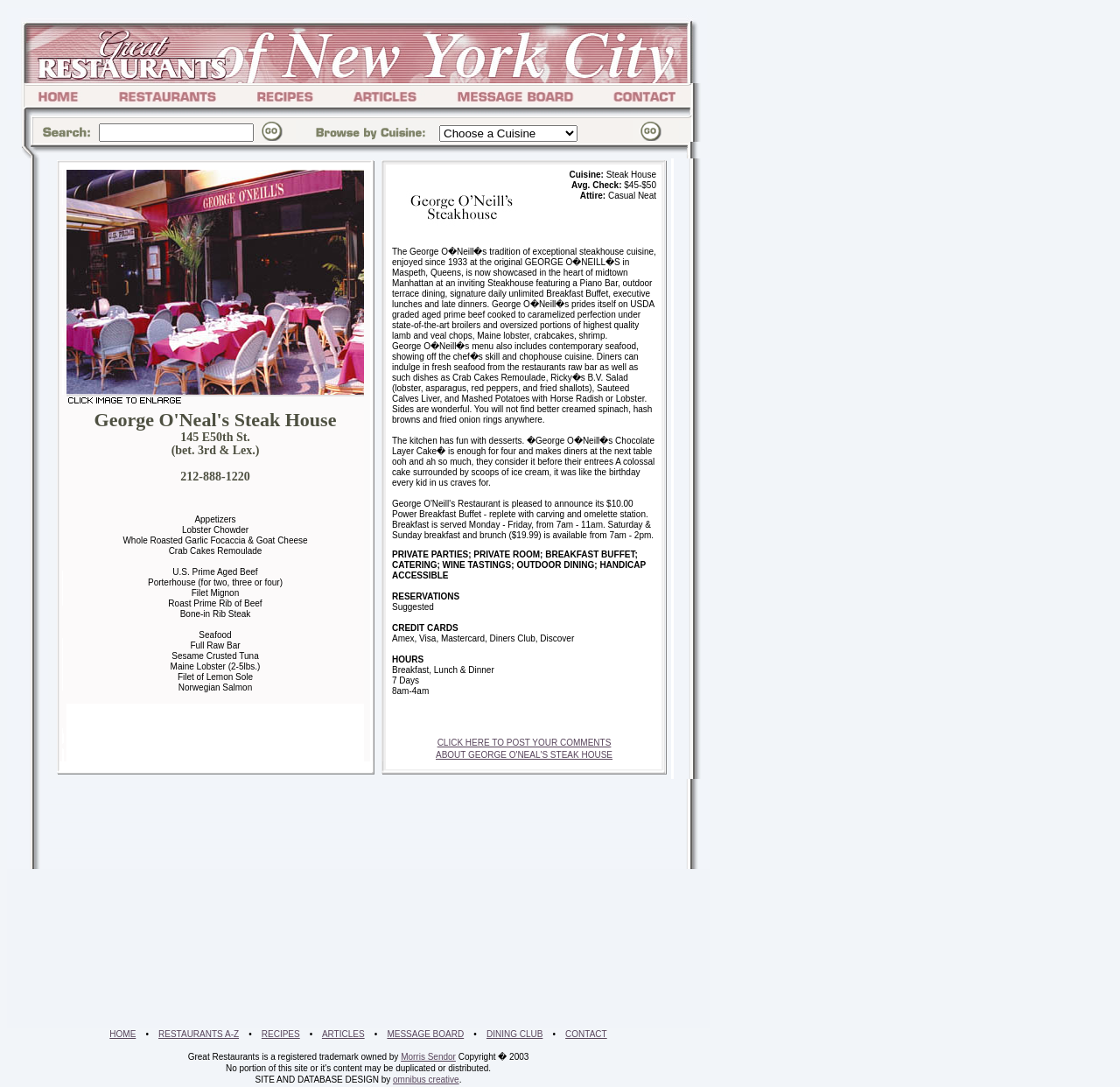Please identify the bounding box coordinates of the clickable region that I should interact with to perform the following instruction: "Choose a cuisine from the dropdown menu". The coordinates should be expressed as four float numbers between 0 and 1, i.e., [left, top, right, bottom].

[0.392, 0.115, 0.516, 0.13]